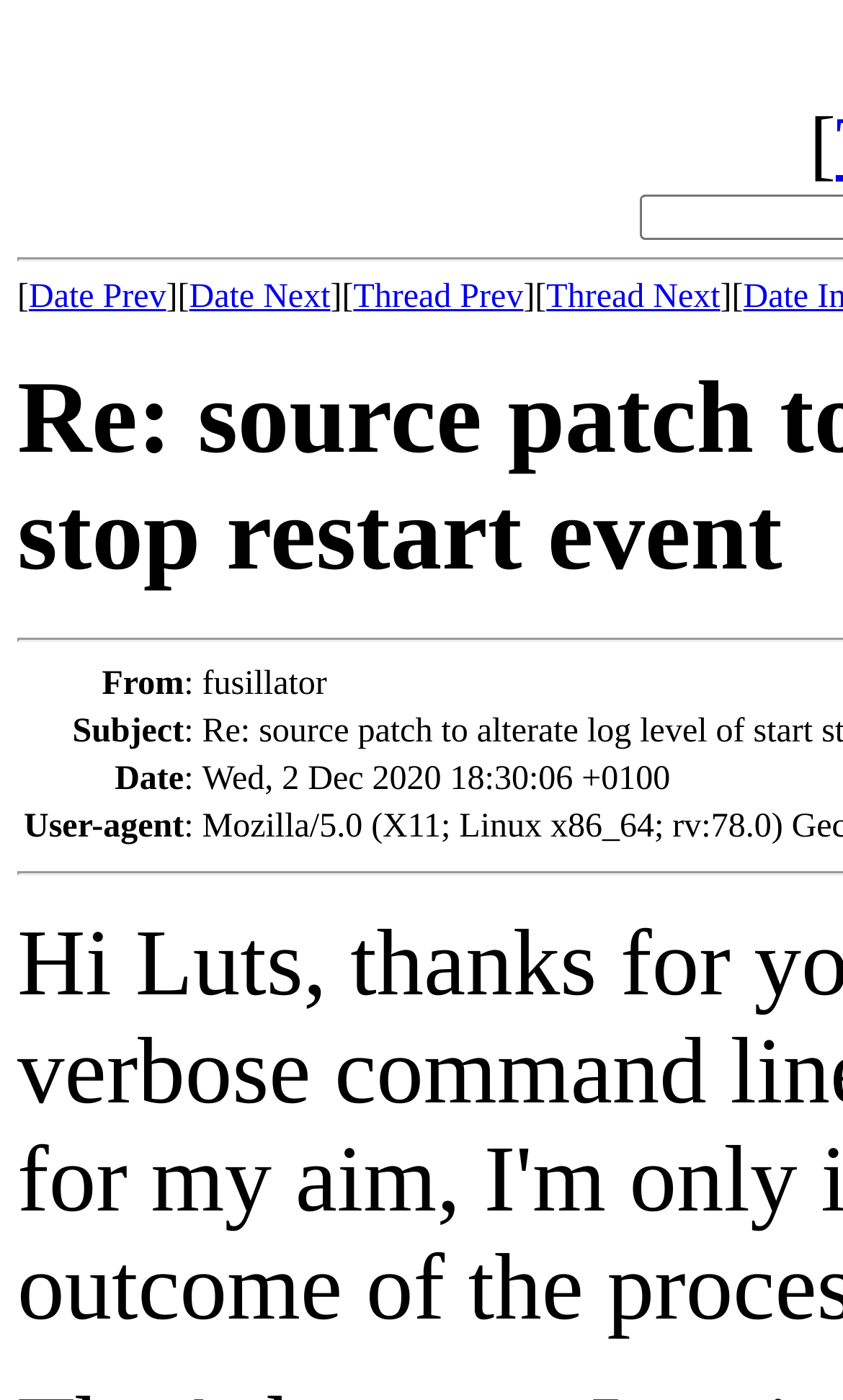Refer to the image and provide a thorough answer to this question:
How many columns are in the table?

There are four LayoutTableCell elements with labels 'From:', 'Subject:', 'Date:', and 'User-agent:', which suggests that there are four columns in the table.